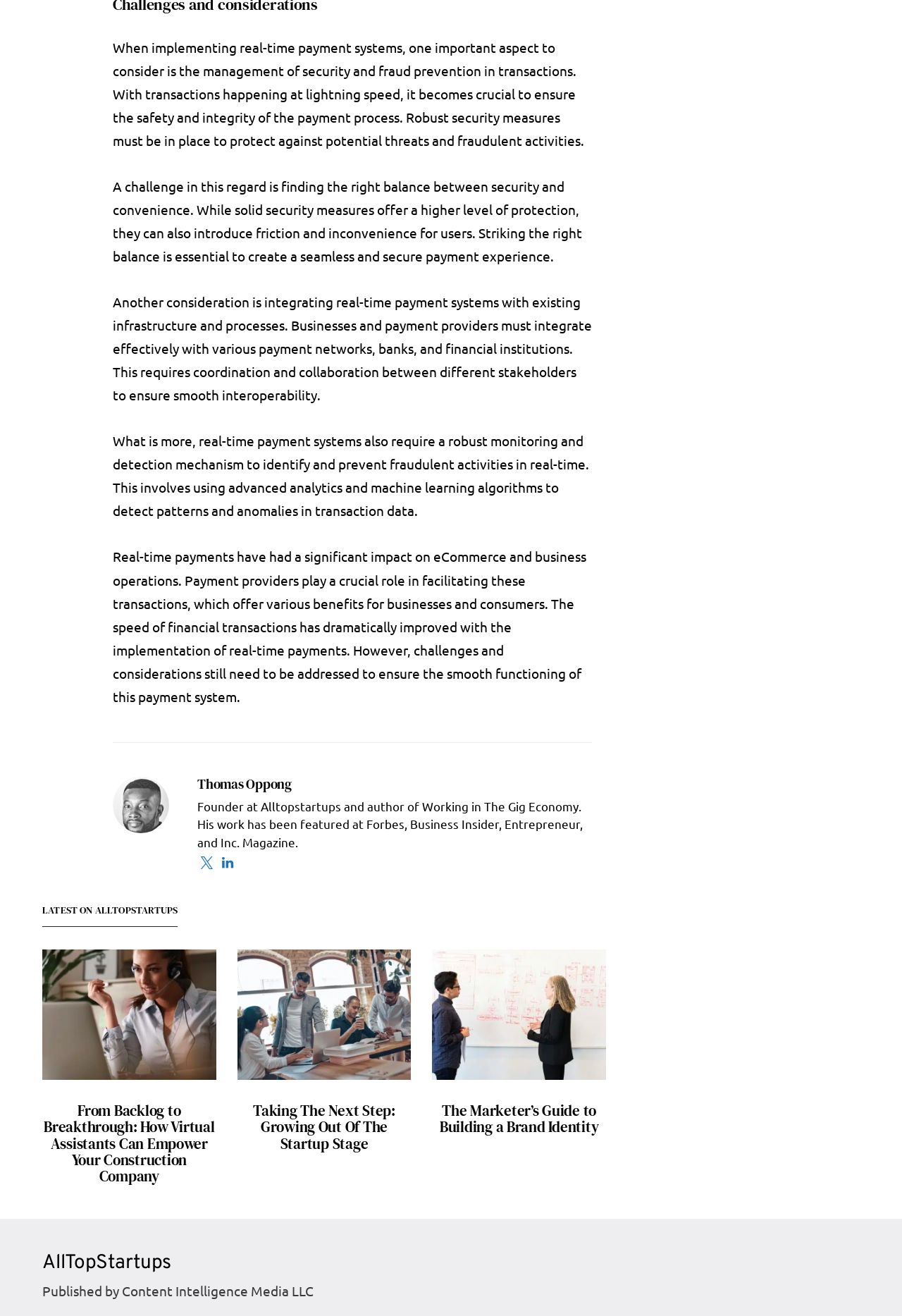Who is the author of the article 'Working in The Gig Economy'?
Kindly give a detailed and elaborate answer to the question.

The webpage mentions that Thomas Oppong is the author of 'Working in The Gig Economy', and also provides a brief bio of him as the founder of Alltopstartups and a contributor to various publications.